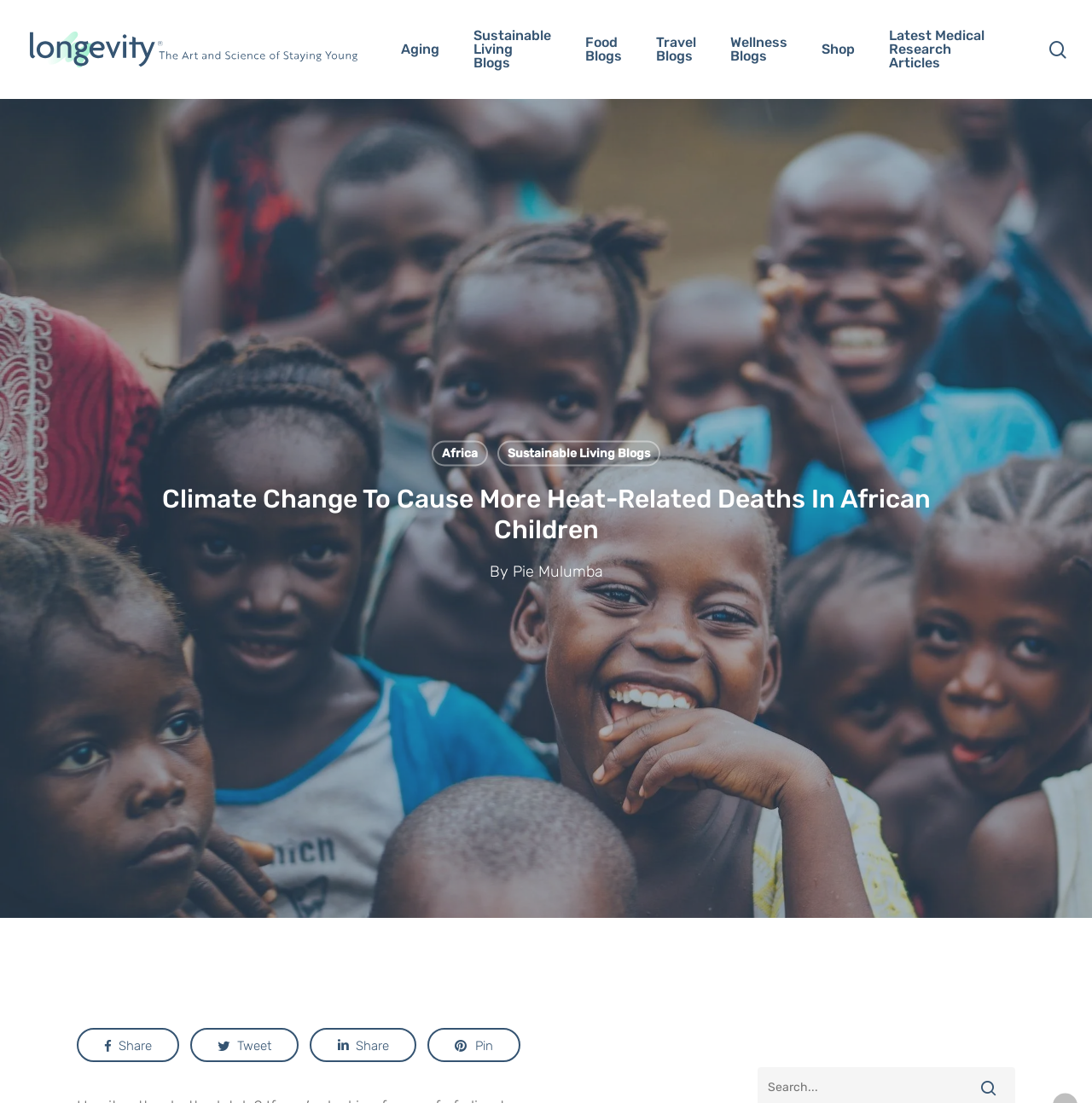What is the topic of the article?
Please respond to the question with as much detail as possible.

I determined the topic of the article by looking at the heading element with the text 'Climate Change To Cause More Heat-Related Deaths In African Children', which suggests that the article is about the impact of climate change on African children.